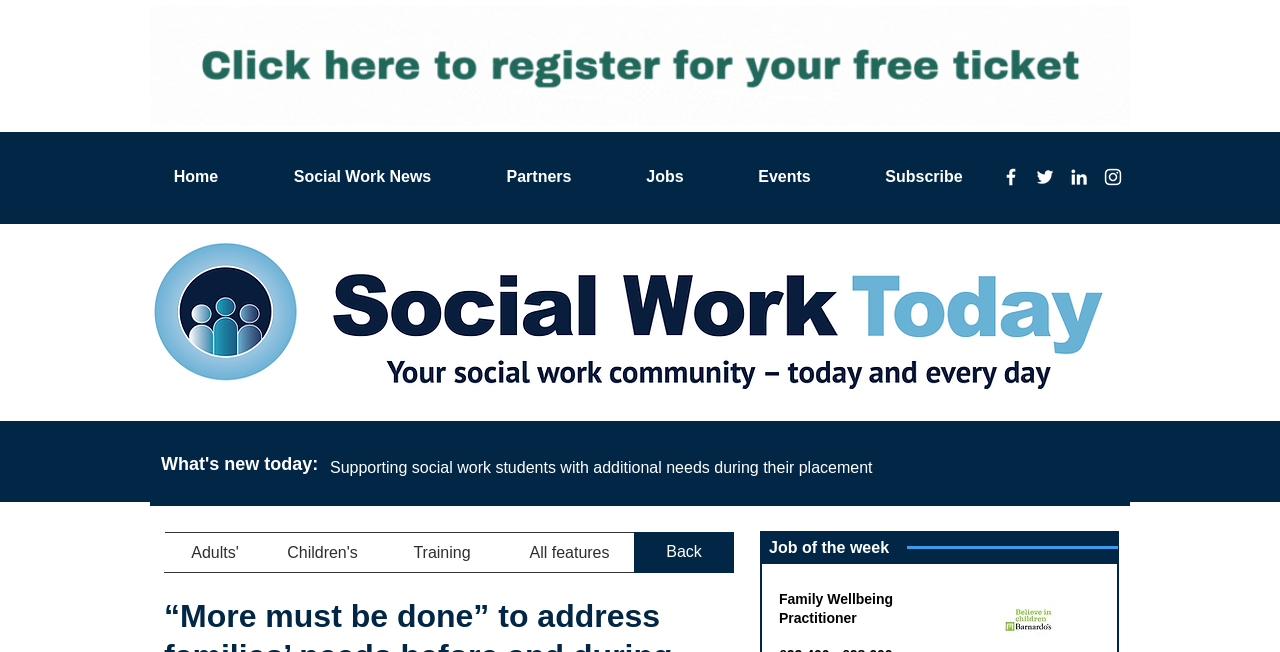Identify the bounding box coordinates for the UI element described as follows: "Jobs". Ensure the coordinates are four float numbers between 0 and 1, formatted as [left, top, right, bottom].

[0.476, 0.25, 0.563, 0.293]